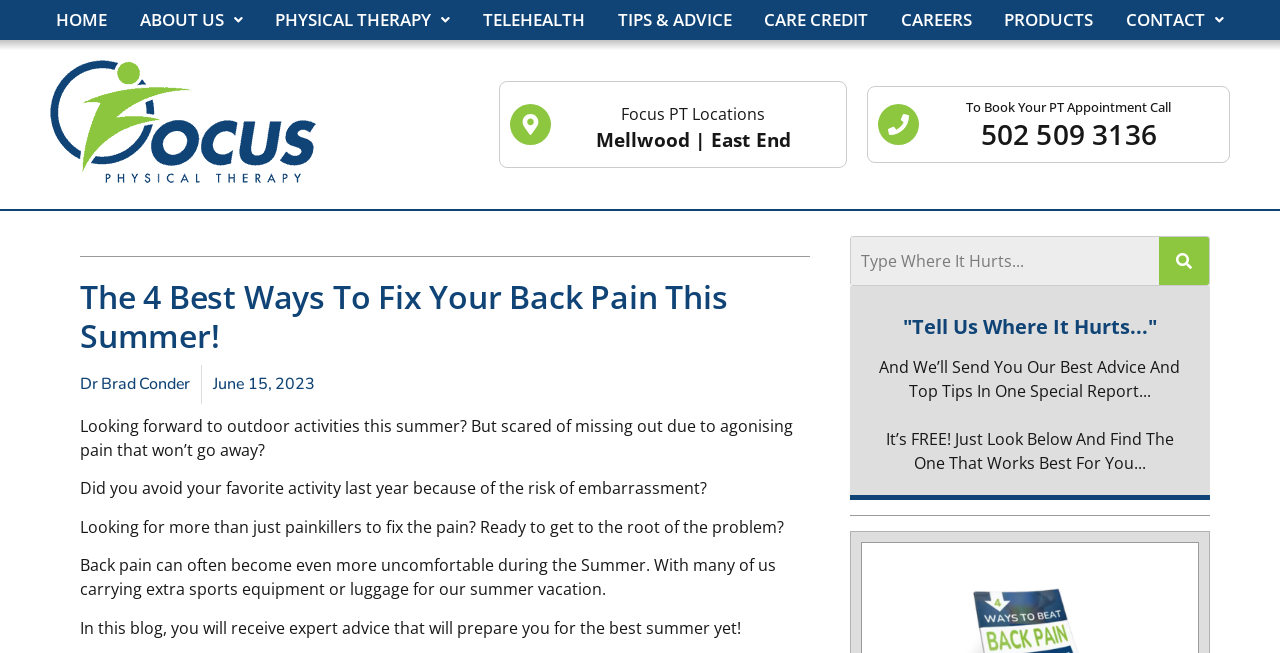What is the name of the physical therapy location?
Use the information from the screenshot to give a comprehensive response to the question.

I found the answer by looking at the UI element with the text 'Mellwood | East End' which is a StaticText element with bounding box coordinates [0.465, 0.195, 0.618, 0.235]. This text is located under the 'Focus PT Locations' heading, indicating that it is a physical therapy location.